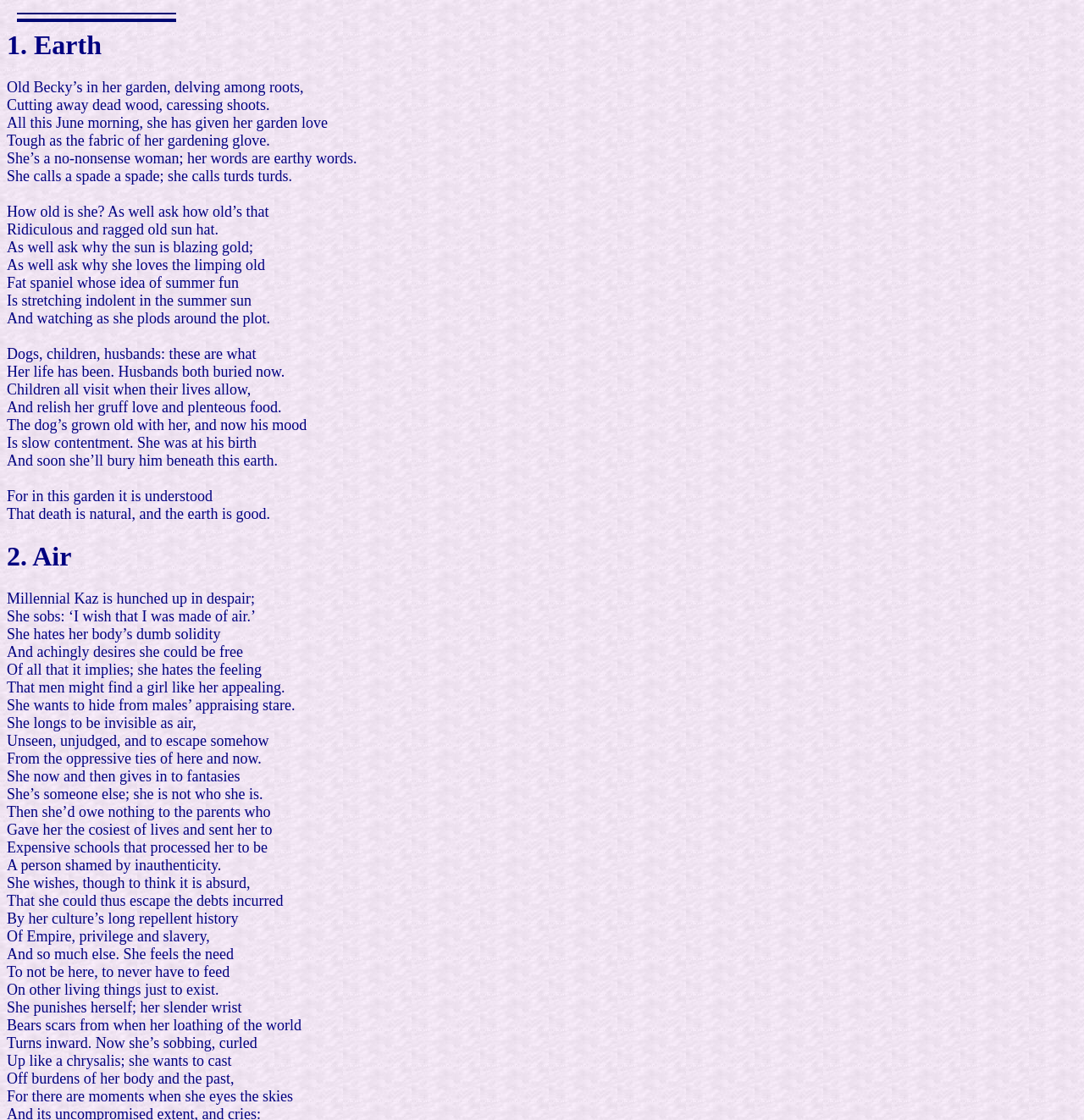Provide a thorough description of this webpage.

The webpage is a poetry webzine titled "SNAKESKIN: The Poetry Webzine". At the top, there is a horizontal line, represented by a dash icon, separating the title from the rest of the content. Below the title, there are two poetry sections, each with a heading and several stanzas.

The first poetry section is titled "1. Earth" and consists of 19 stanzas. The poem describes an old woman, Becky, who is tending to her garden. The poem explores themes of aging, love, and the connection between humans and nature. The text is arranged in a single column, with each stanza separated by a small gap.

The second poetry section is titled "2. Air" and consists of 23 stanzas. The poem describes a young woman, Kaz, who is struggling with feelings of despair and inauthenticity. The poem explores themes of identity, culture, and the desire to escape the burdens of the past. Like the first section, the text is arranged in a single column, with each stanza separated by a small gap.

Throughout the webpage, the text is presented in a clear and readable format, with no images or other visual elements besides the dash icon at the top. The overall layout is simple and easy to navigate, allowing the reader to focus on the poetry.